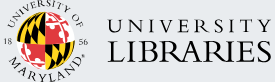Provide a thorough and detailed caption for the image.

The image features the logo of the University of Maryland Libraries, prominently displaying the university's emblem alongside the text "UNIVERSITY LIBRARIES." The emblem includes the state colors of Maryland, showcased through a distinctive pattern. Established in 1856, the University of Maryland emphasizes its commitment to education and research, making this logo a symbol of its academic resources and support for students, faculty, and the academic community. The design conveys a sense of tradition and scholarly excellence, reflective of the library's role in fostering a rich educational environment.